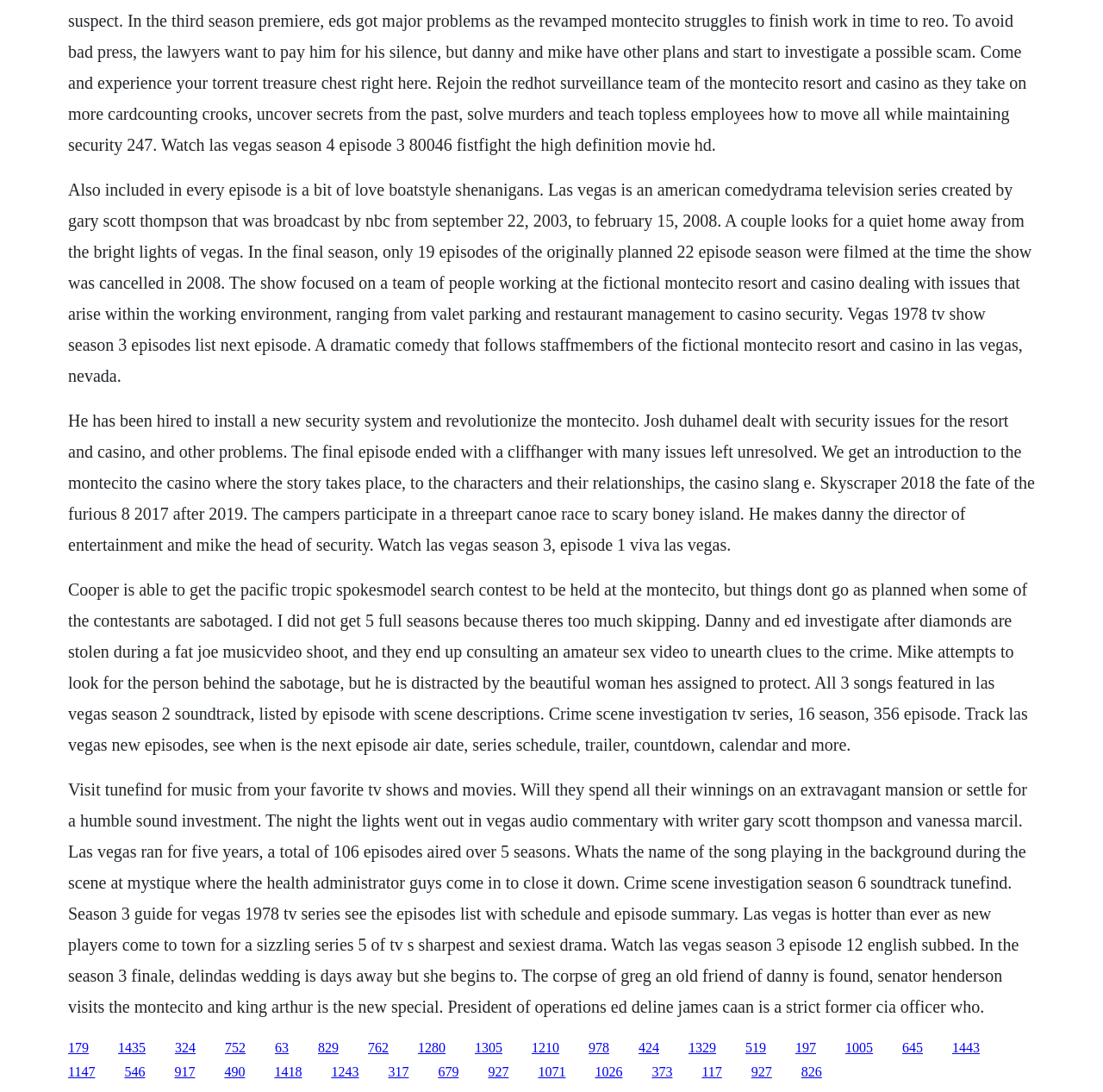Please provide the bounding box coordinates for the element that needs to be clicked to perform the following instruction: "Click the link to view the episode list of Vegas 1978 TV show season 3". The coordinates should be given as four float numbers between 0 and 1, i.e., [left, top, right, bottom].

[0.107, 0.952, 0.132, 0.966]